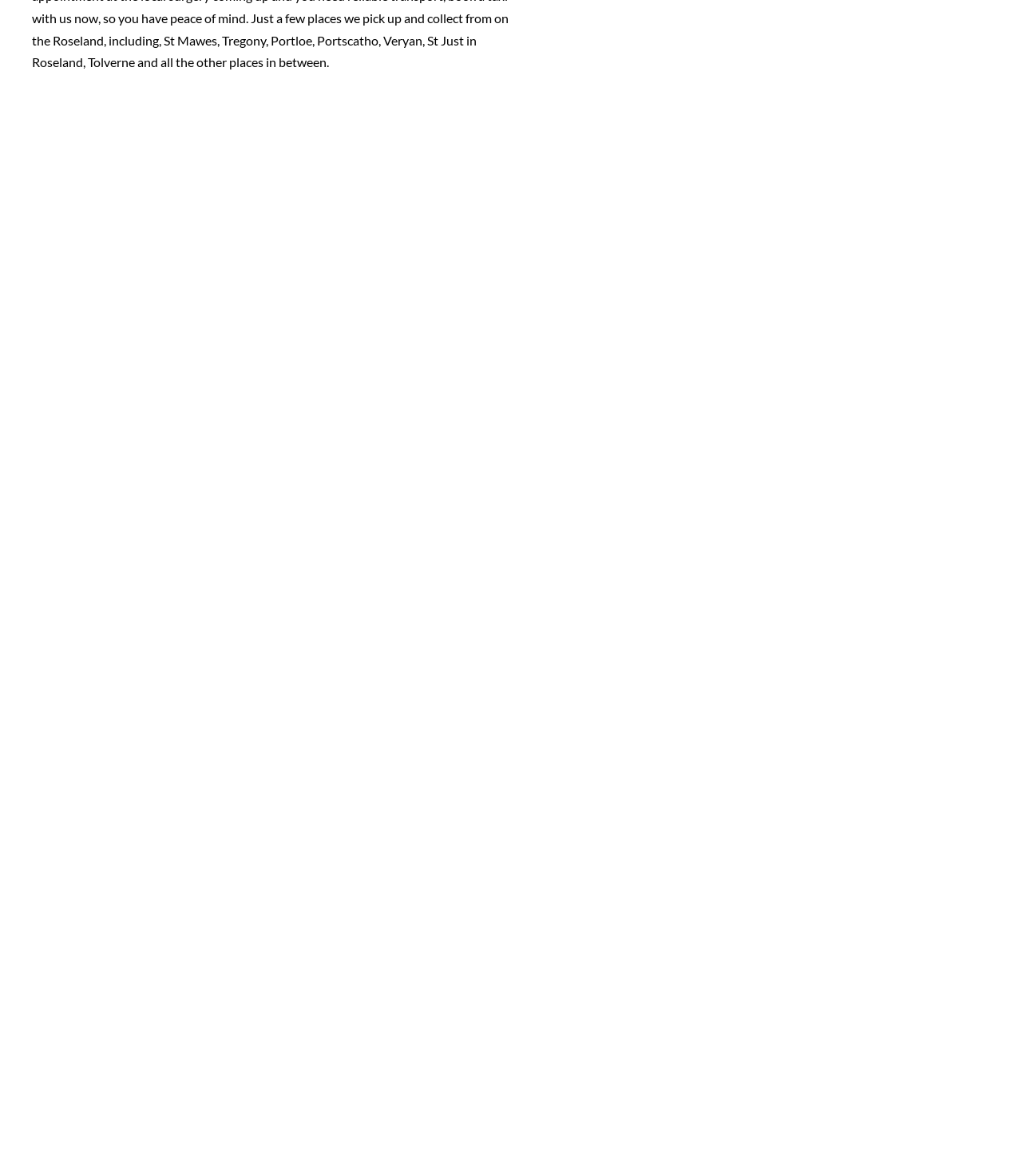Respond with a single word or short phrase to the following question: 
What is the name of the village with a 13th century Church?

St Just in Roseland